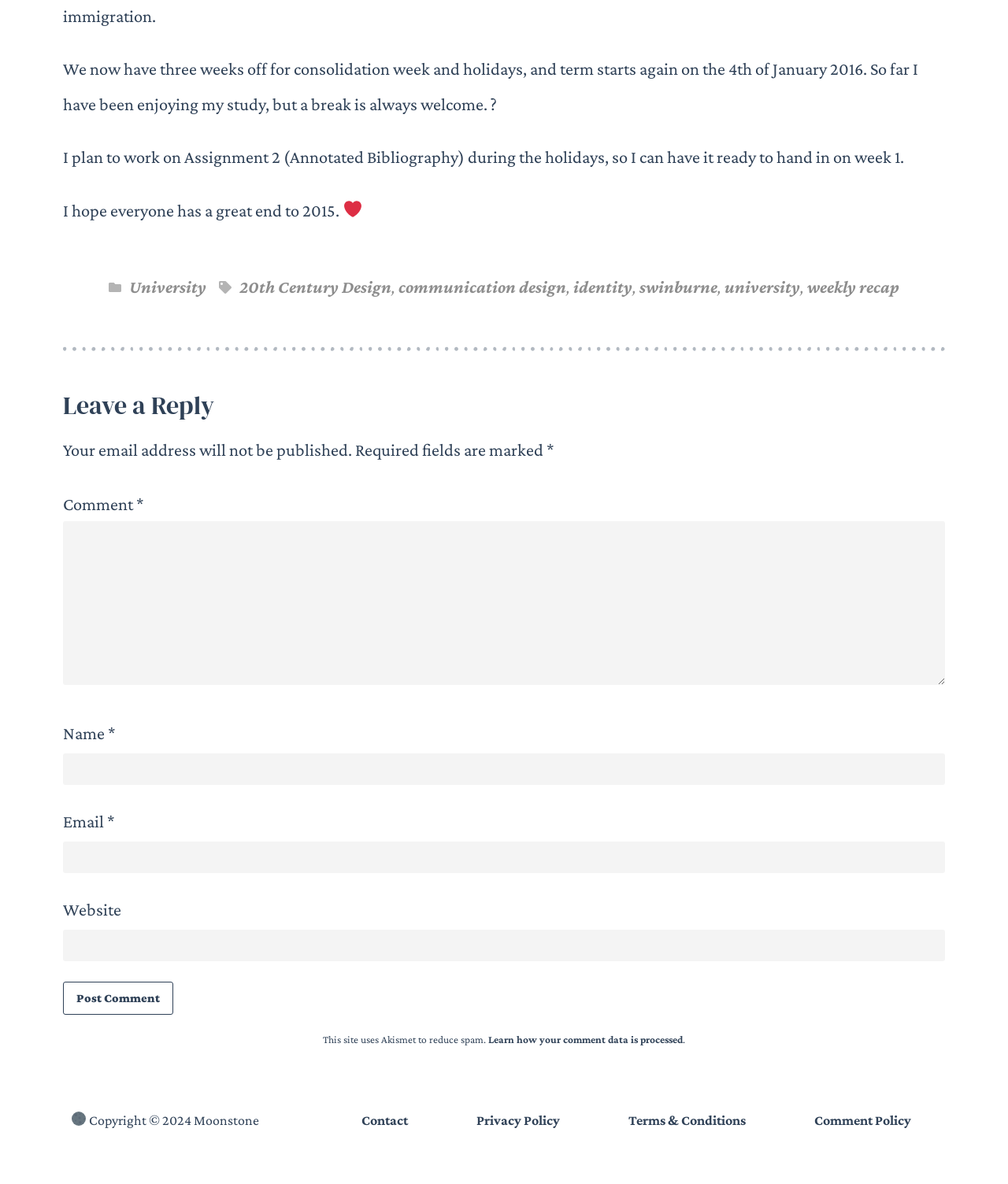Determine the bounding box coordinates of the clickable element to achieve the following action: 'Leave a reply in the 'Comment' field'. Provide the coordinates as four float values between 0 and 1, formatted as [left, top, right, bottom].

[0.062, 0.44, 0.938, 0.578]